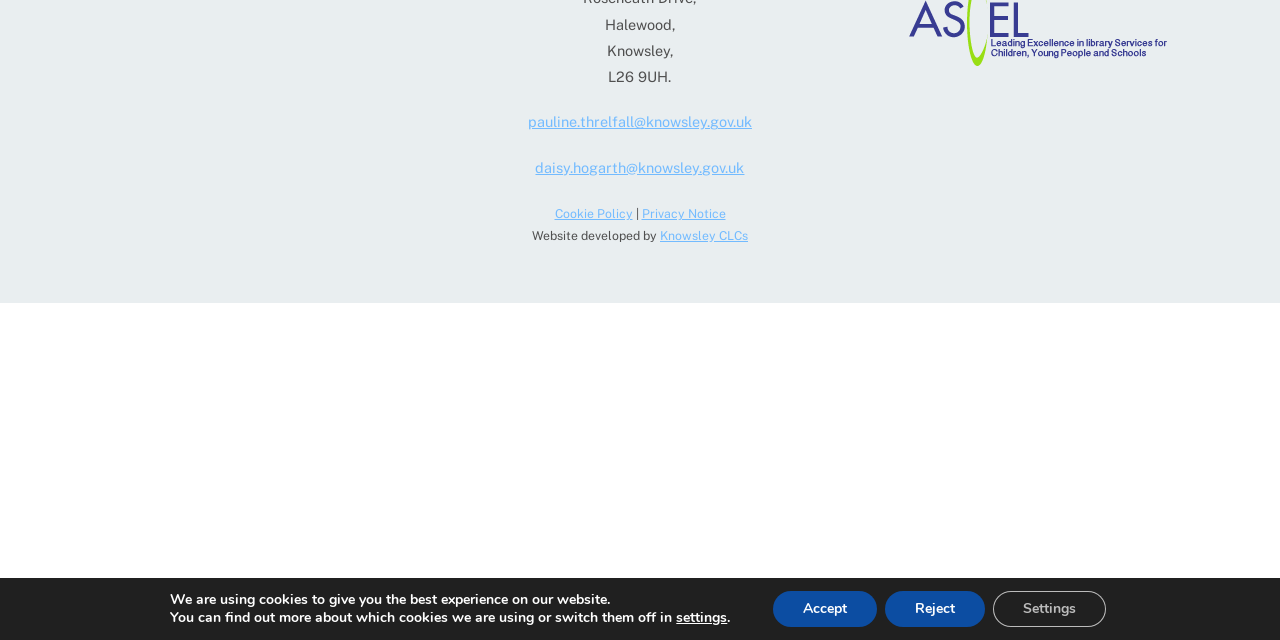From the element description: "Cookie Policy", extract the bounding box coordinates of the UI element. The coordinates should be expressed as four float numbers between 0 and 1, in the order [left, top, right, bottom].

[0.433, 0.321, 0.494, 0.345]